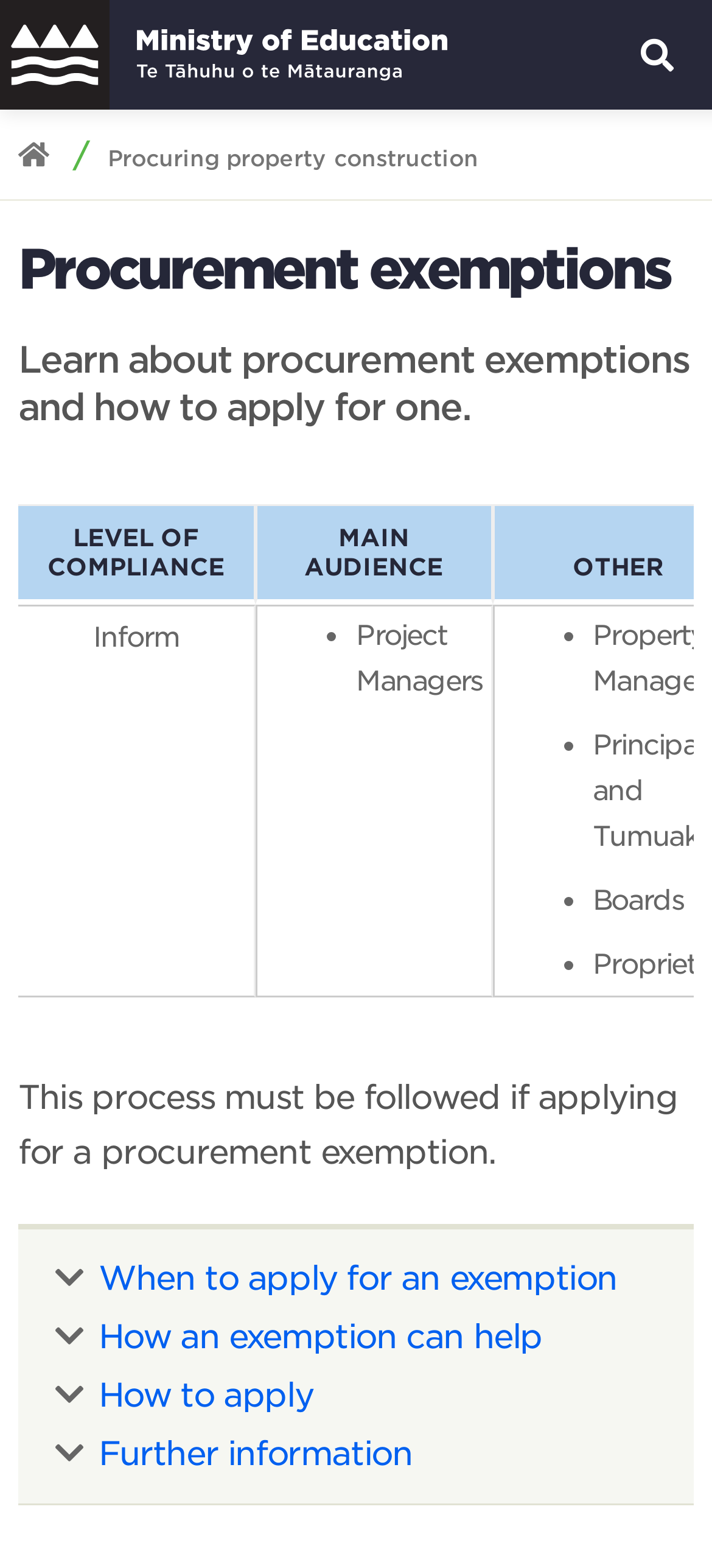Provide the bounding box for the UI element matching this description: "Kevin Ekmark".

None